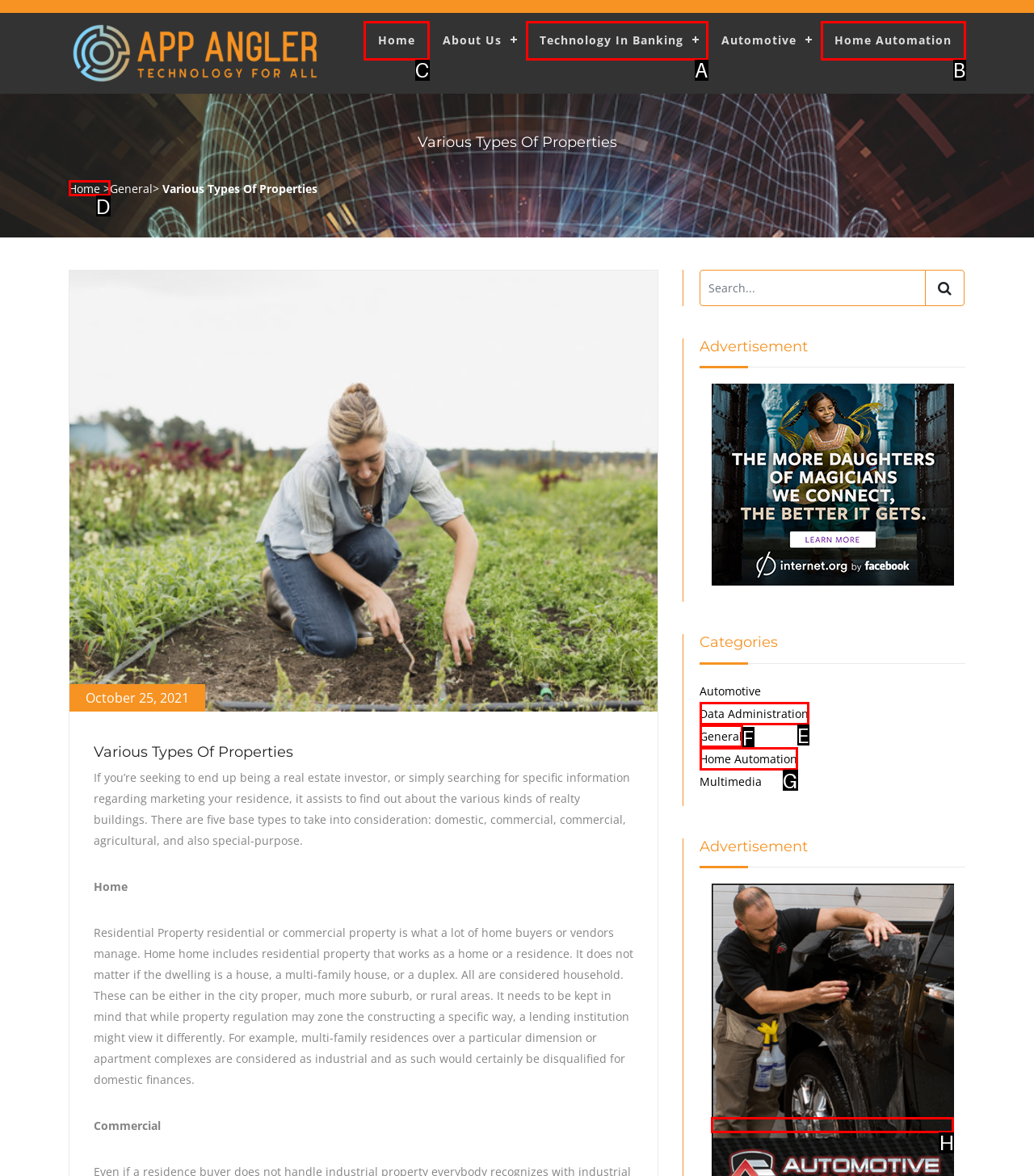Which lettered option should I select to achieve the task: Click on the 'Home' link according to the highlighted elements in the screenshot?

C